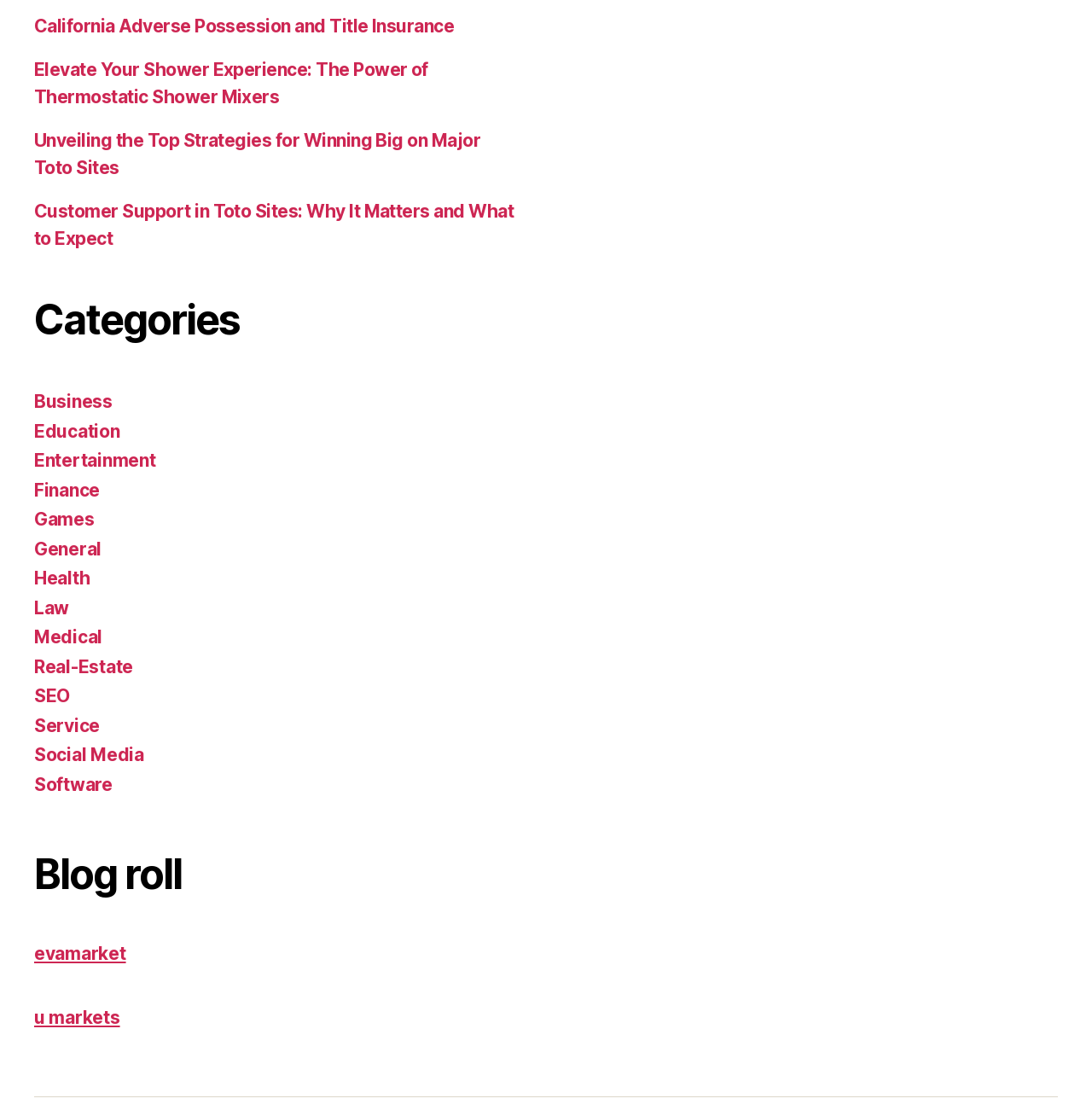Determine the bounding box coordinates of the clickable element to achieve the following action: 'Check out 'Watch Your Competitors''. Provide the coordinates as four float values between 0 and 1, formatted as [left, top, right, bottom].

None